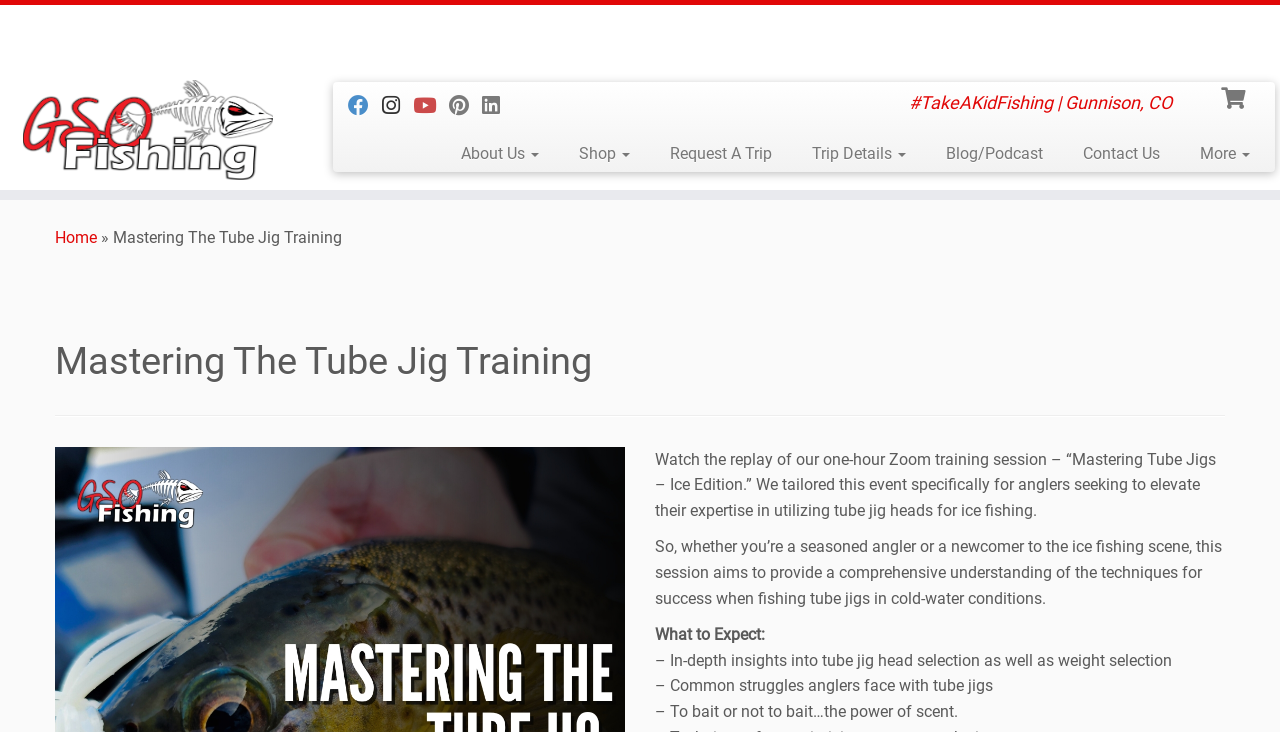Pinpoint the bounding box coordinates of the element you need to click to execute the following instruction: "Click on the 'About Us' link". The bounding box should be represented by four float numbers between 0 and 1, in the format [left, top, right, bottom].

[0.345, 0.186, 0.437, 0.234]